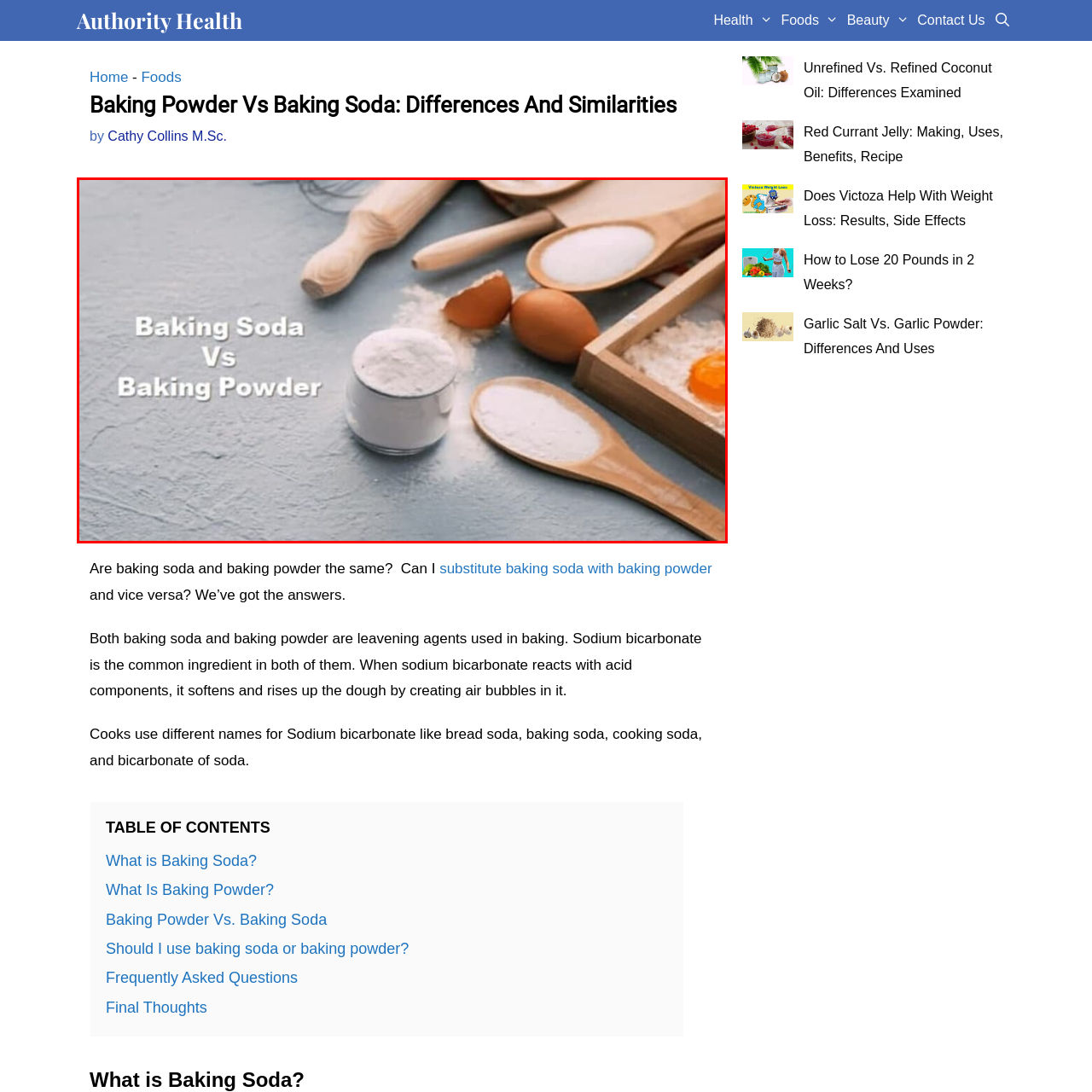What is inside the partially cracked eggshell?
Look at the image enclosed by the red bounding box and give a detailed answer using the visual information available in the image.

The question asks about the contents of the partially cracked eggshell. According to the caption, the eggshell is partially cracked open, revealing a yolk, which is the yellow central part of an egg.